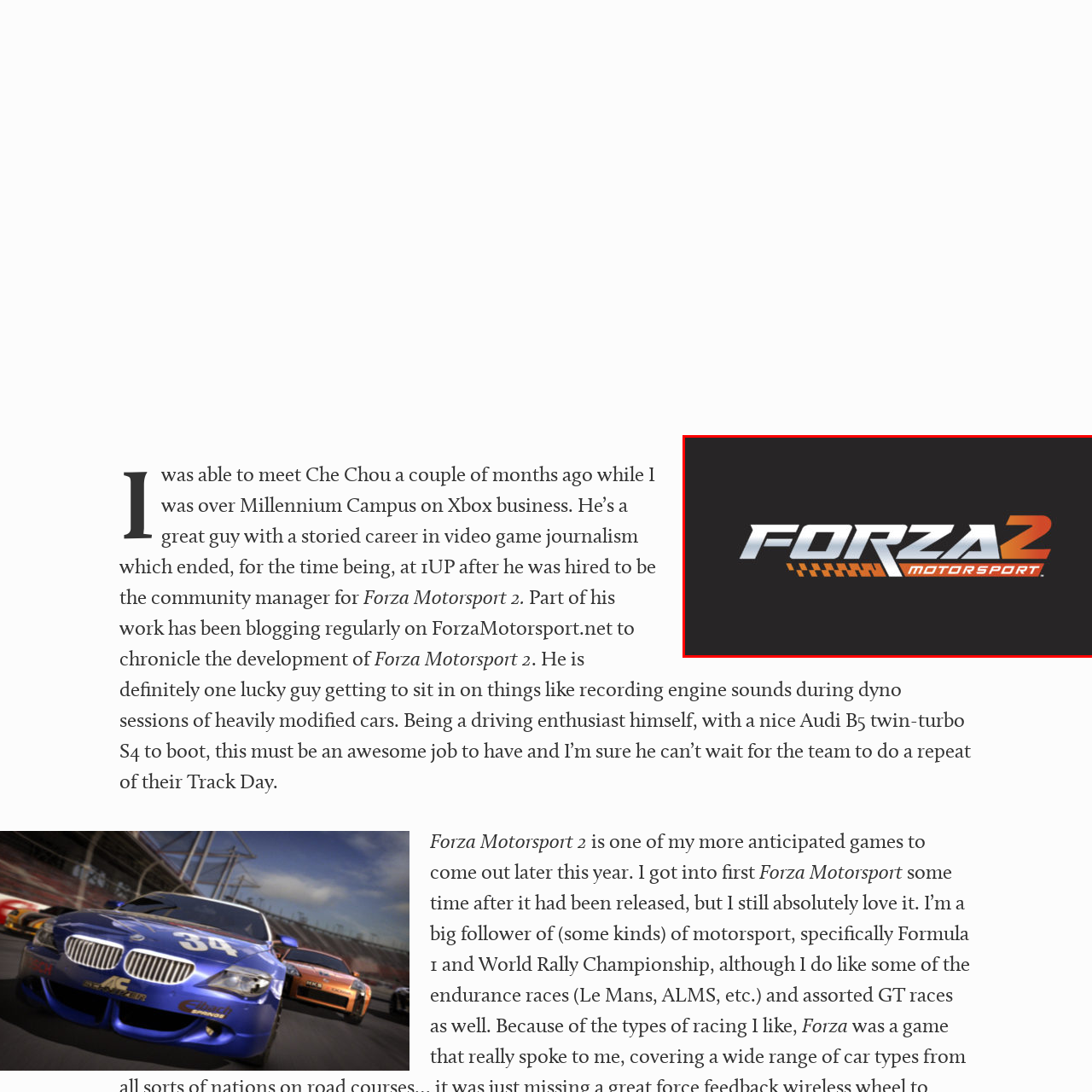Generate a comprehensive caption for the image that is marked by the red border.

The image features the logo for "Forza Motorsport 2," a popular racing video game celebrated for its realistic graphics and detailed driving mechanics. The logo prominently displays "FORZA 2" in a sleek and modern font, with a checkered pattern element that emphasizes the racing theme. This game is a sequel in the Forza Motorsport series, developed by Turn 10 Studios, and is known for its extensive car list and immersive gameplay. The logo's design captures the excitement and high-octane energy associated with motorsport culture, appealing to both casual players and dedicated racing enthusiasts. As a part of its promotional materials, the logo reflects the franchise's commitment to delivering an engaging racing experience.